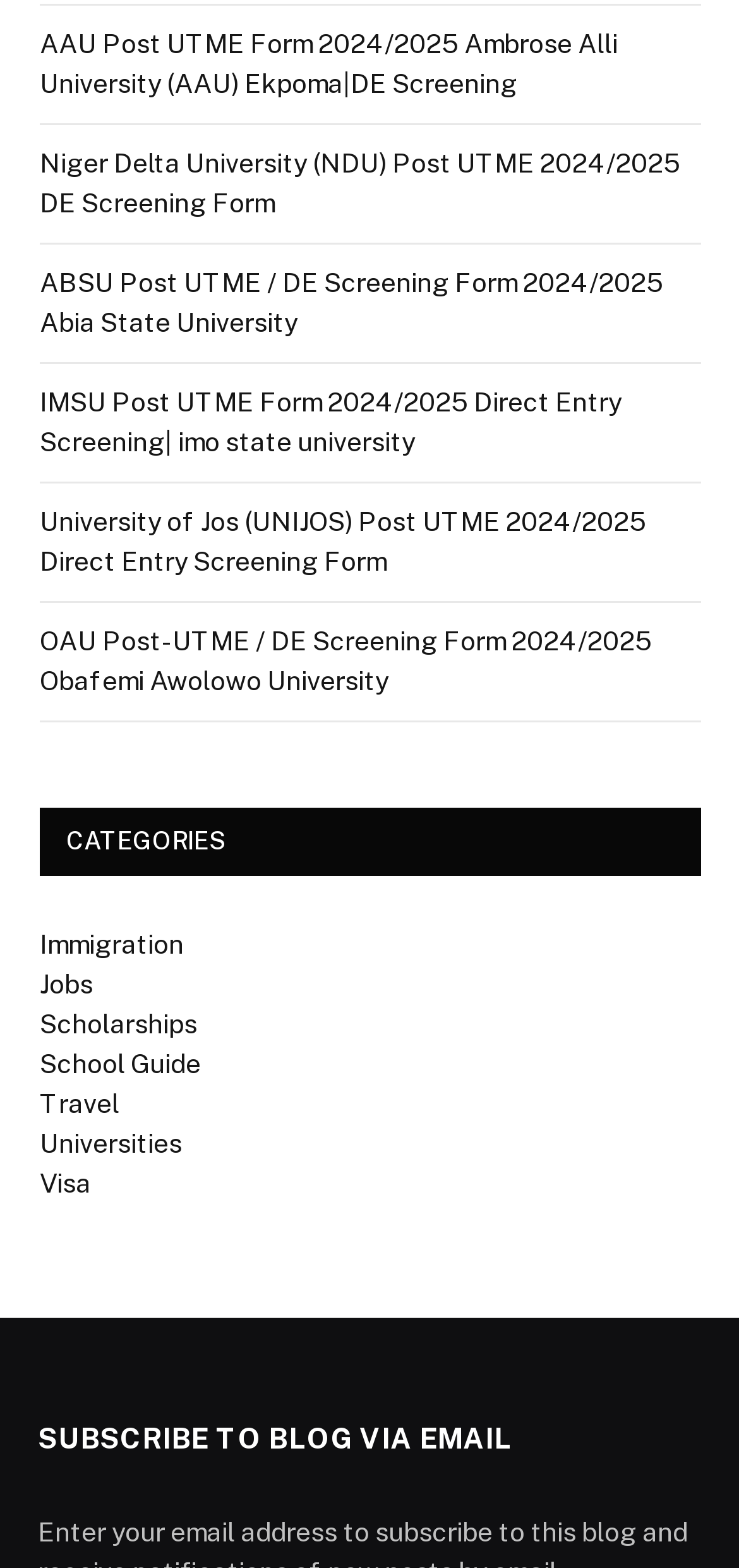Determine the bounding box coordinates for the UI element matching this description: "Universities".

[0.054, 0.719, 0.246, 0.738]